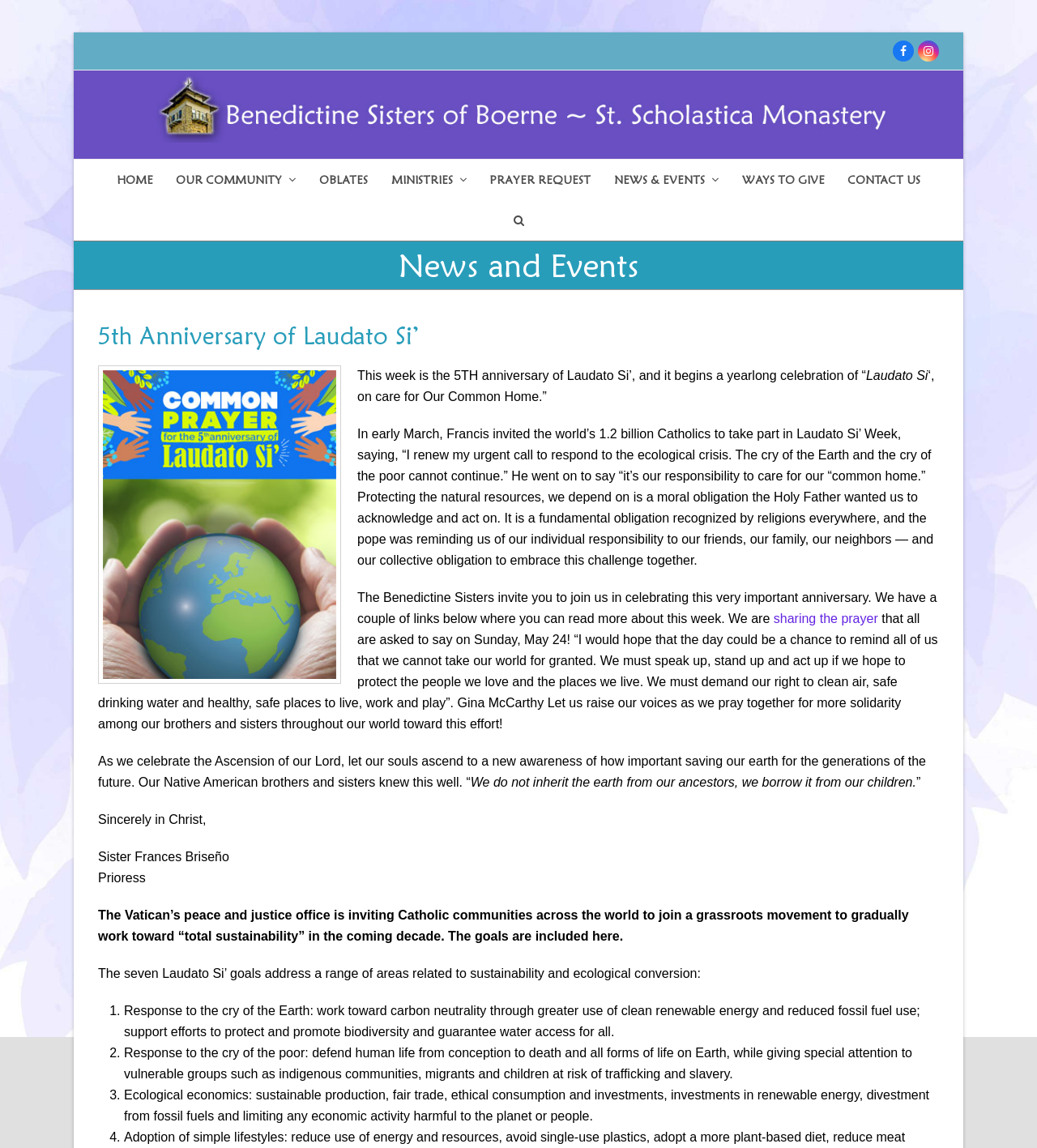Identify the headline of the webpage and generate its text content.

5th Anniversary of Laudato Si’